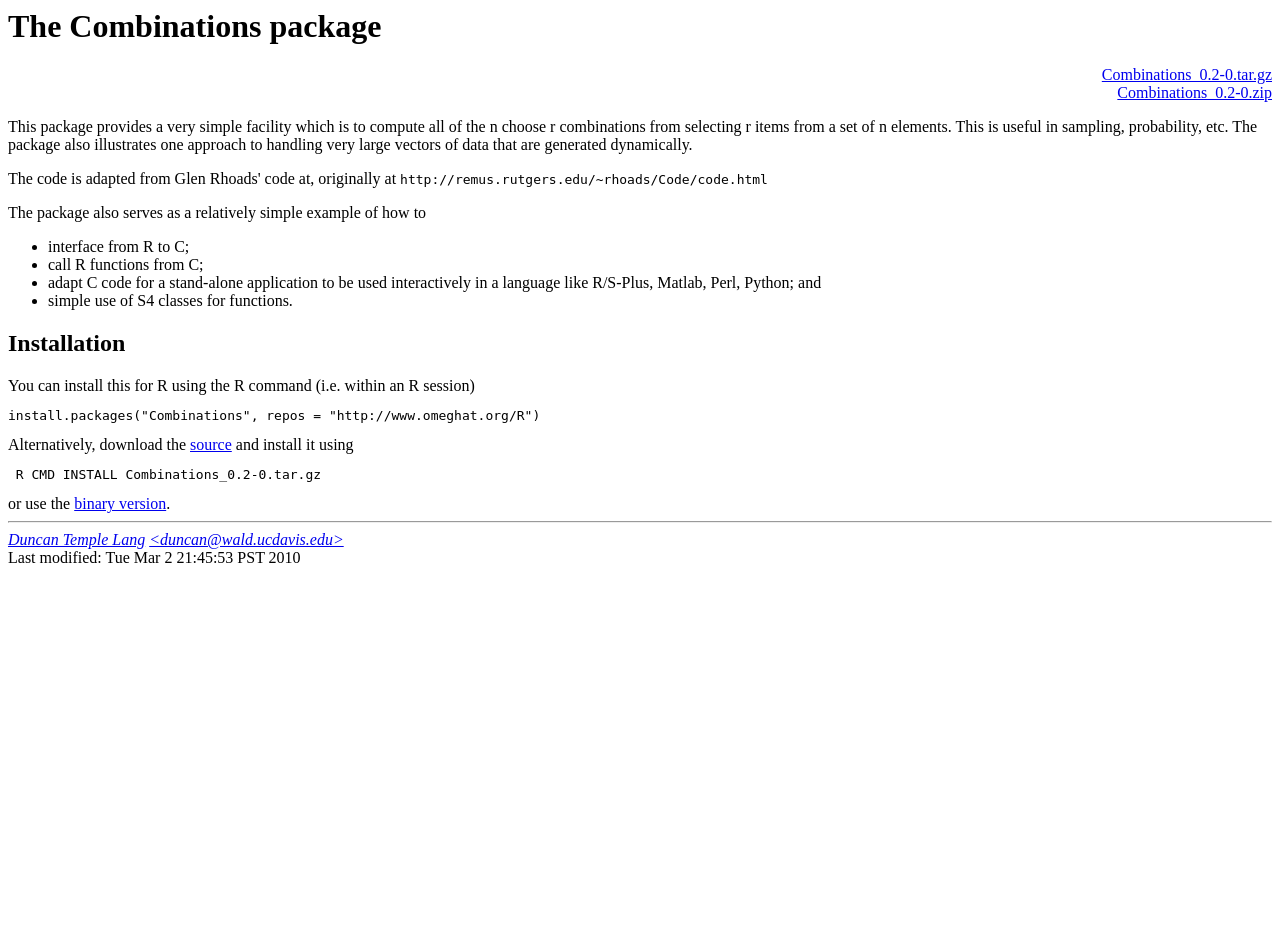How can I install the Combinations package for R?
Give a single word or phrase as your answer by examining the image.

Use install.packages command